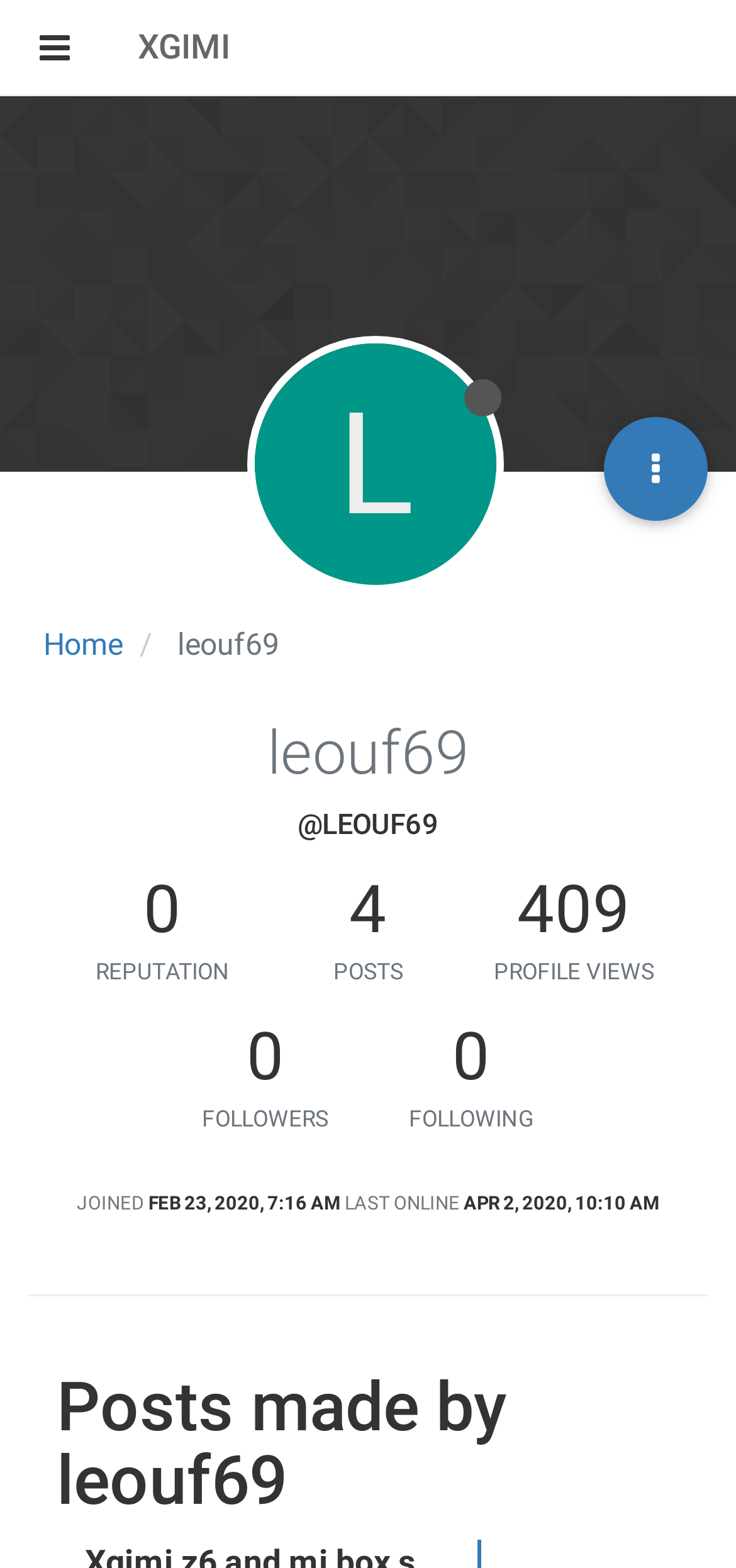What is the reputation of the user?
Provide a short answer using one word or a brief phrase based on the image.

0